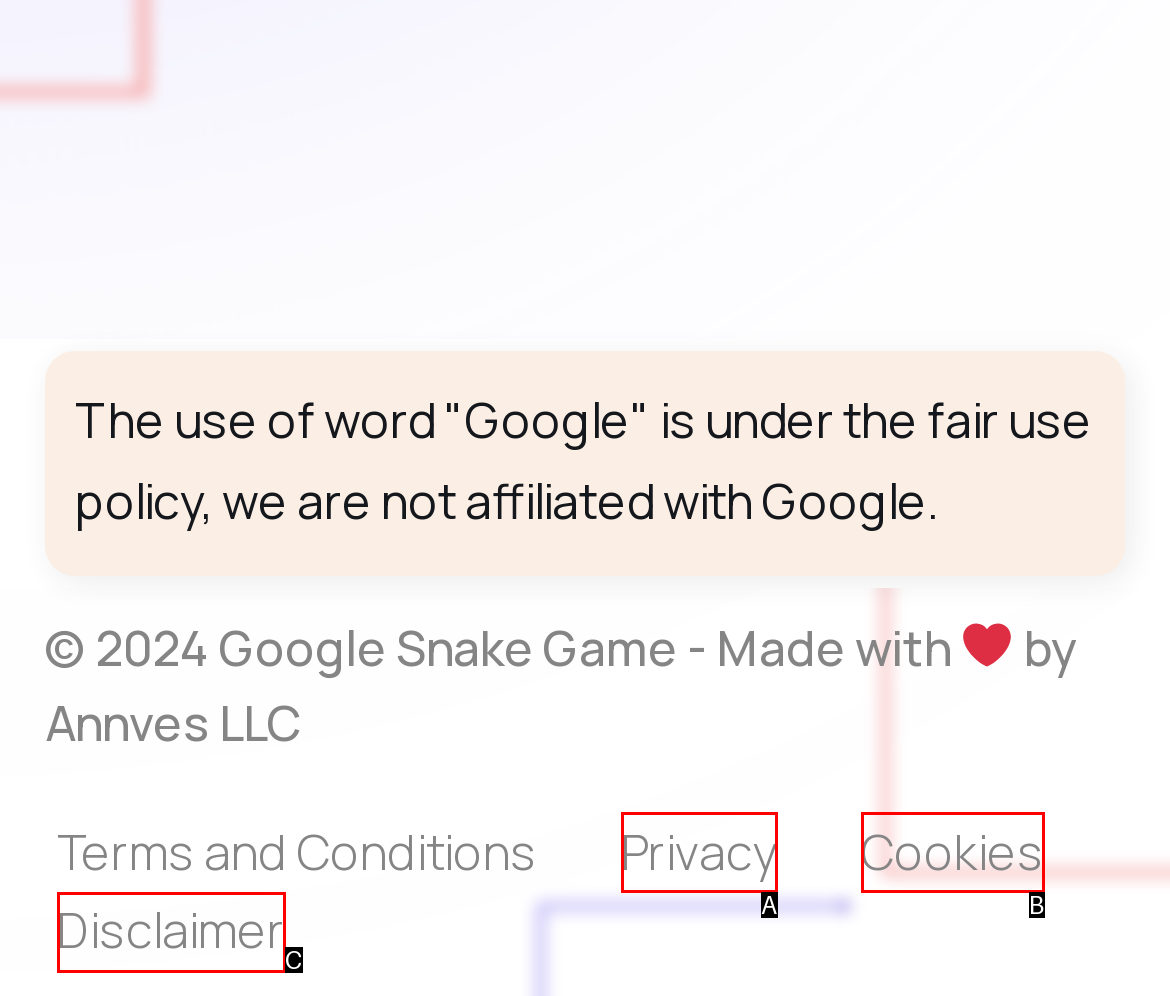Point out the HTML element that matches the following description: Privacy
Answer with the letter from the provided choices.

A